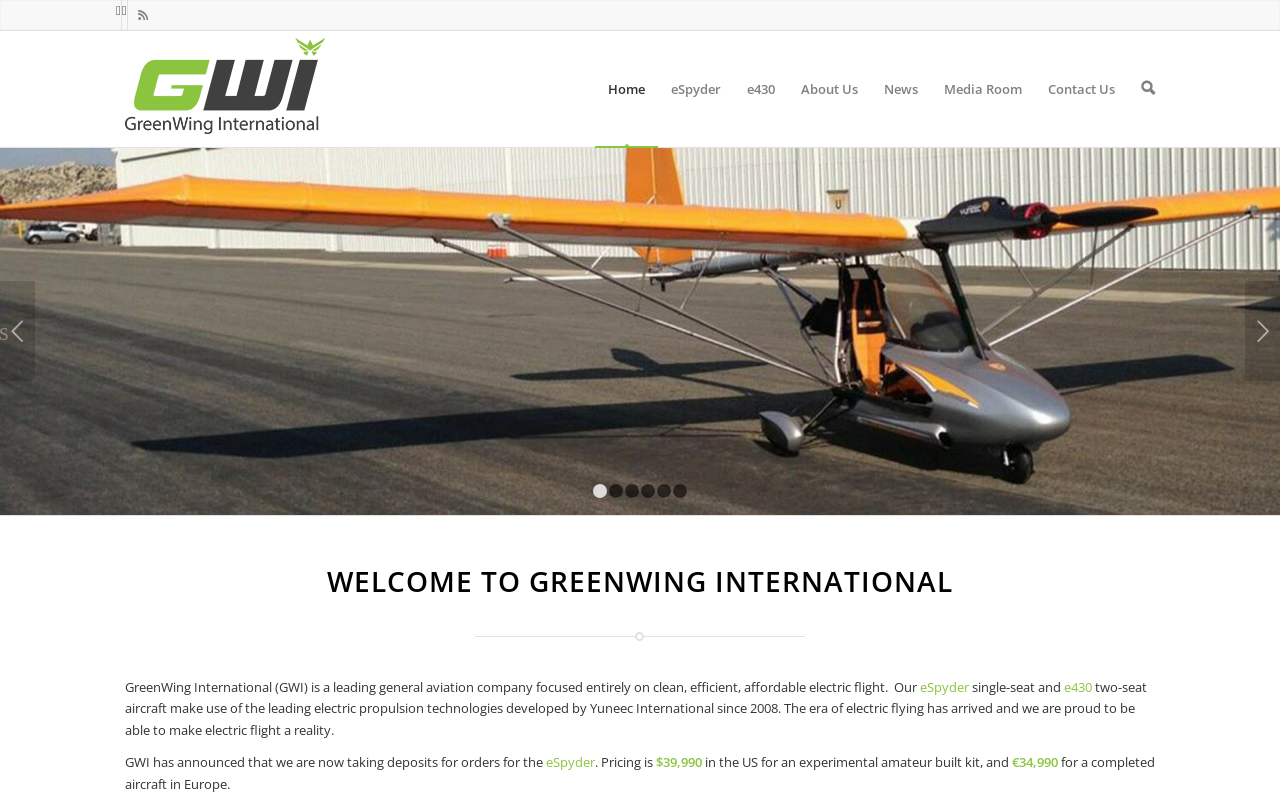What is the purpose of the company?
Give a single word or phrase answer based on the content of the image.

Electric flight